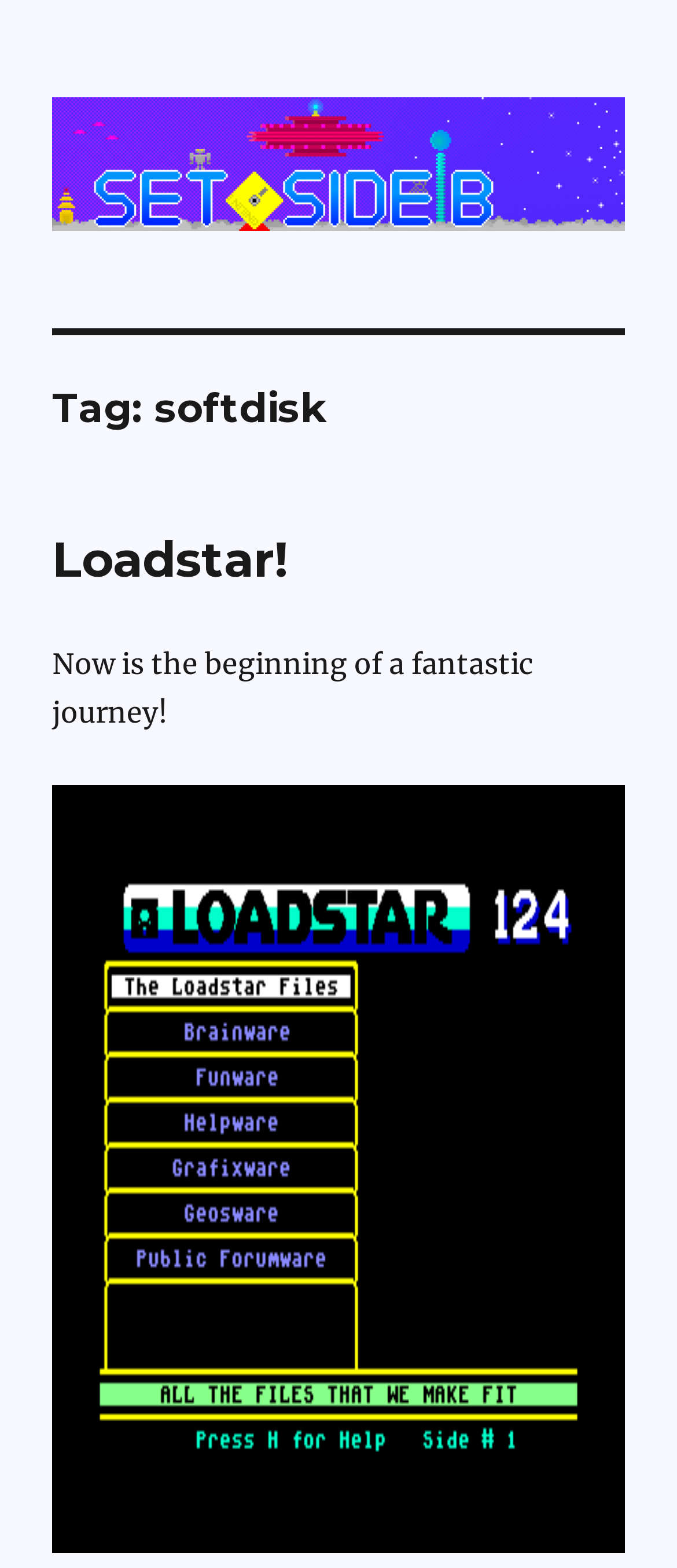What is the beginning of the journey?
Please provide a single word or phrase as your answer based on the image.

Now